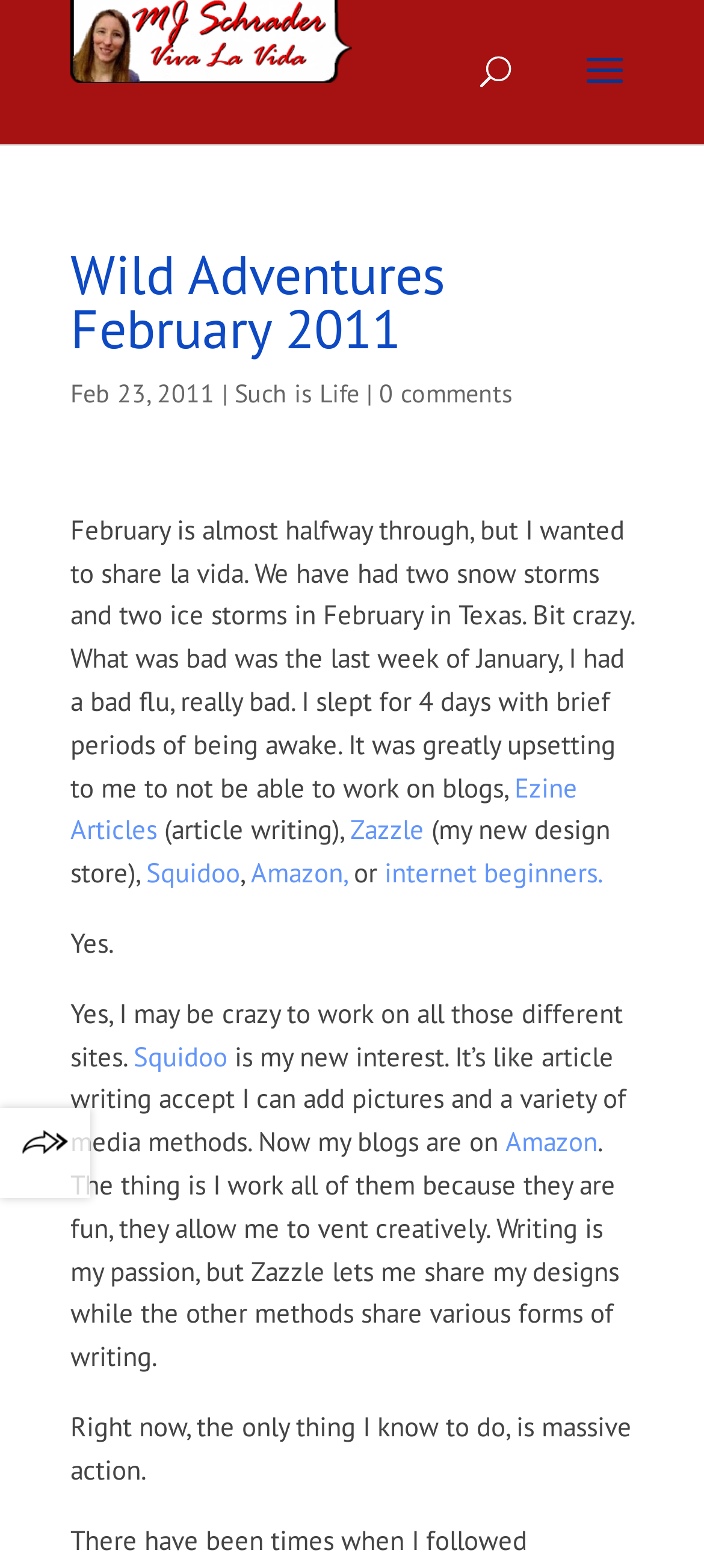Locate the bounding box coordinates of the clickable part needed for the task: "visit Such is Life page".

[0.333, 0.241, 0.51, 0.261]